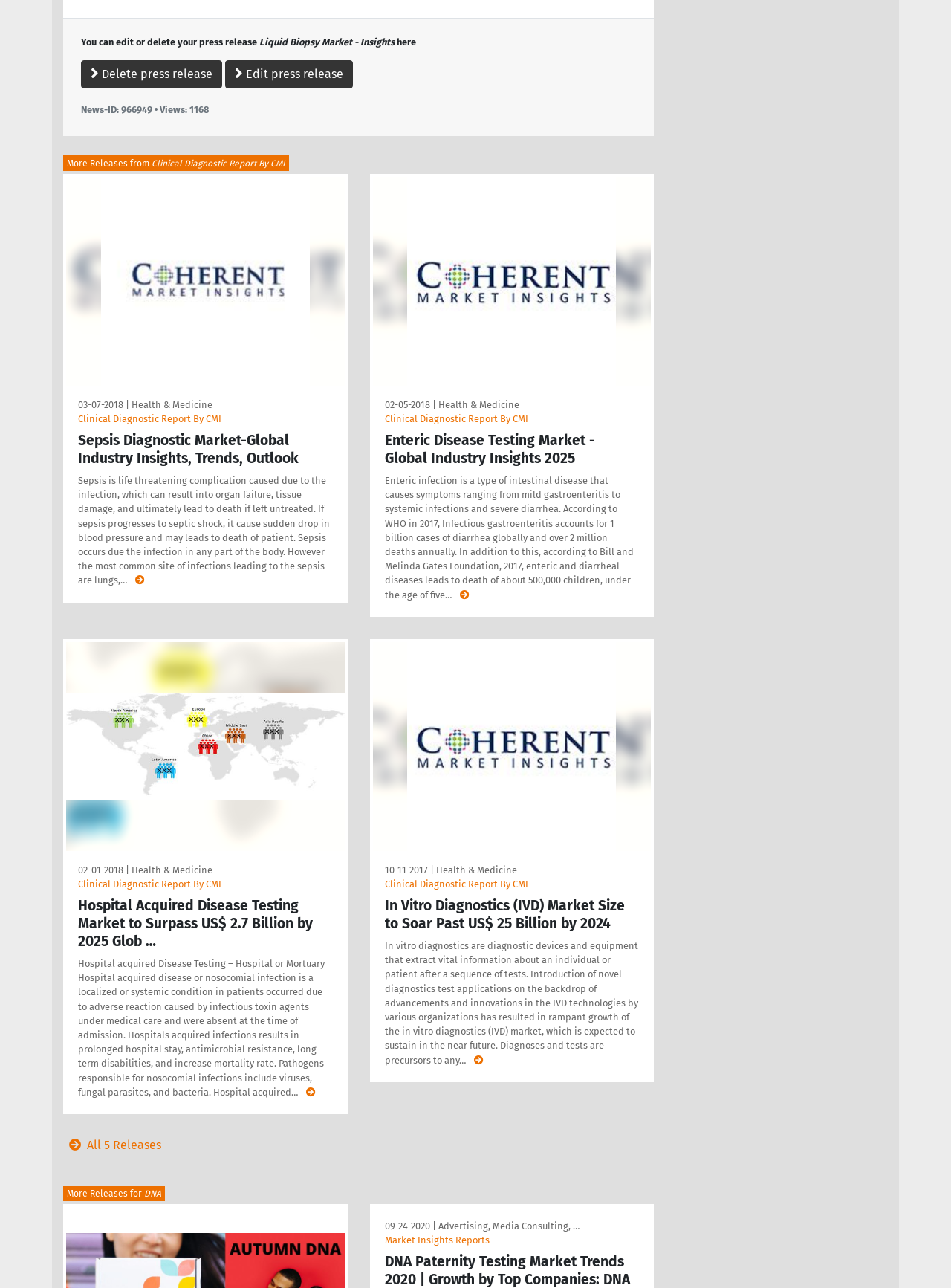How many links are there in the press release 'Enteric Disease Testing Market - Global Industry Insights 2025'? Analyze the screenshot and reply with just one word or a short phrase.

4